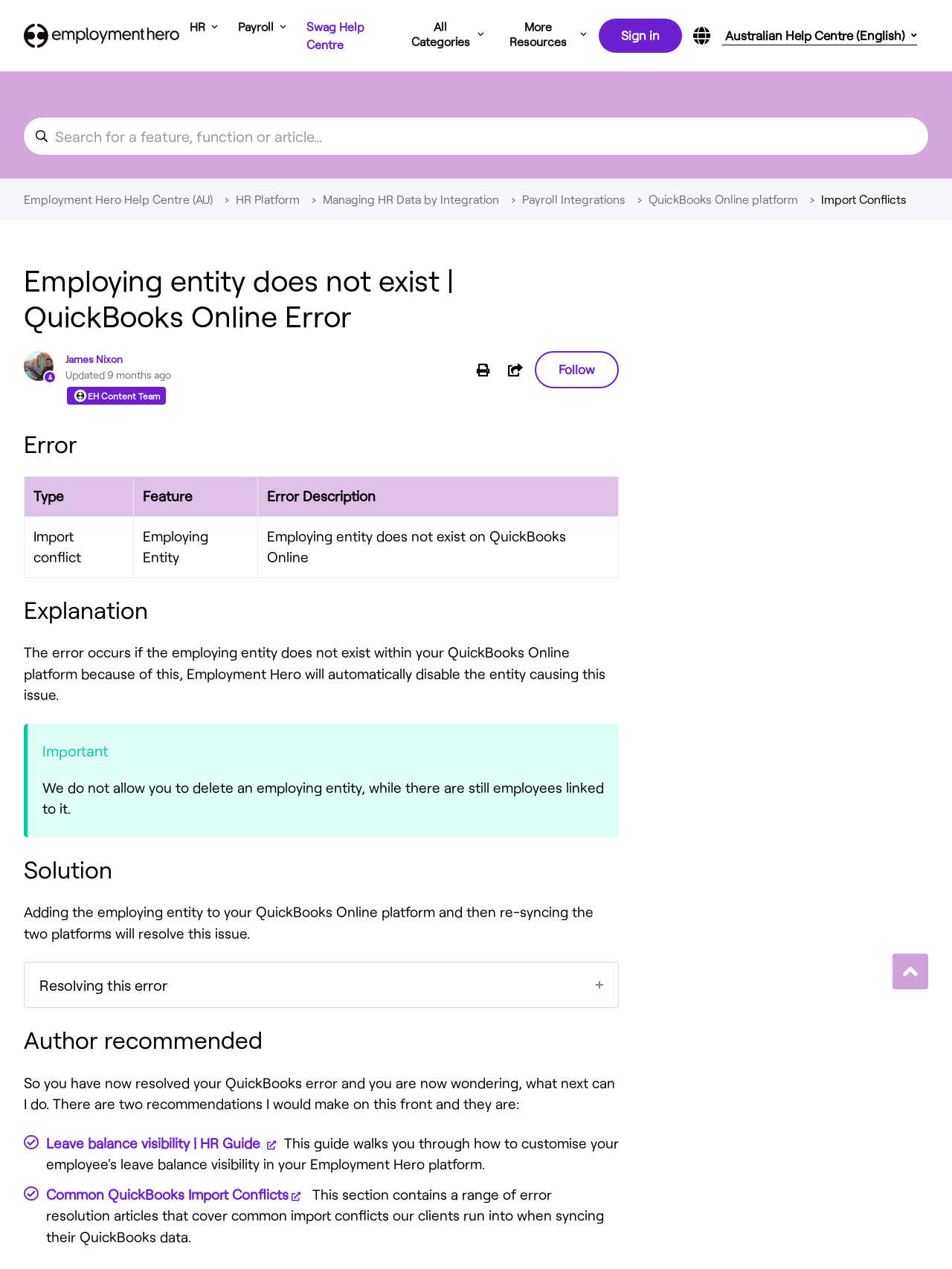Please give a short response to the question using one word or a phrase:
How many links are there in the 'Author recommended' section?

2